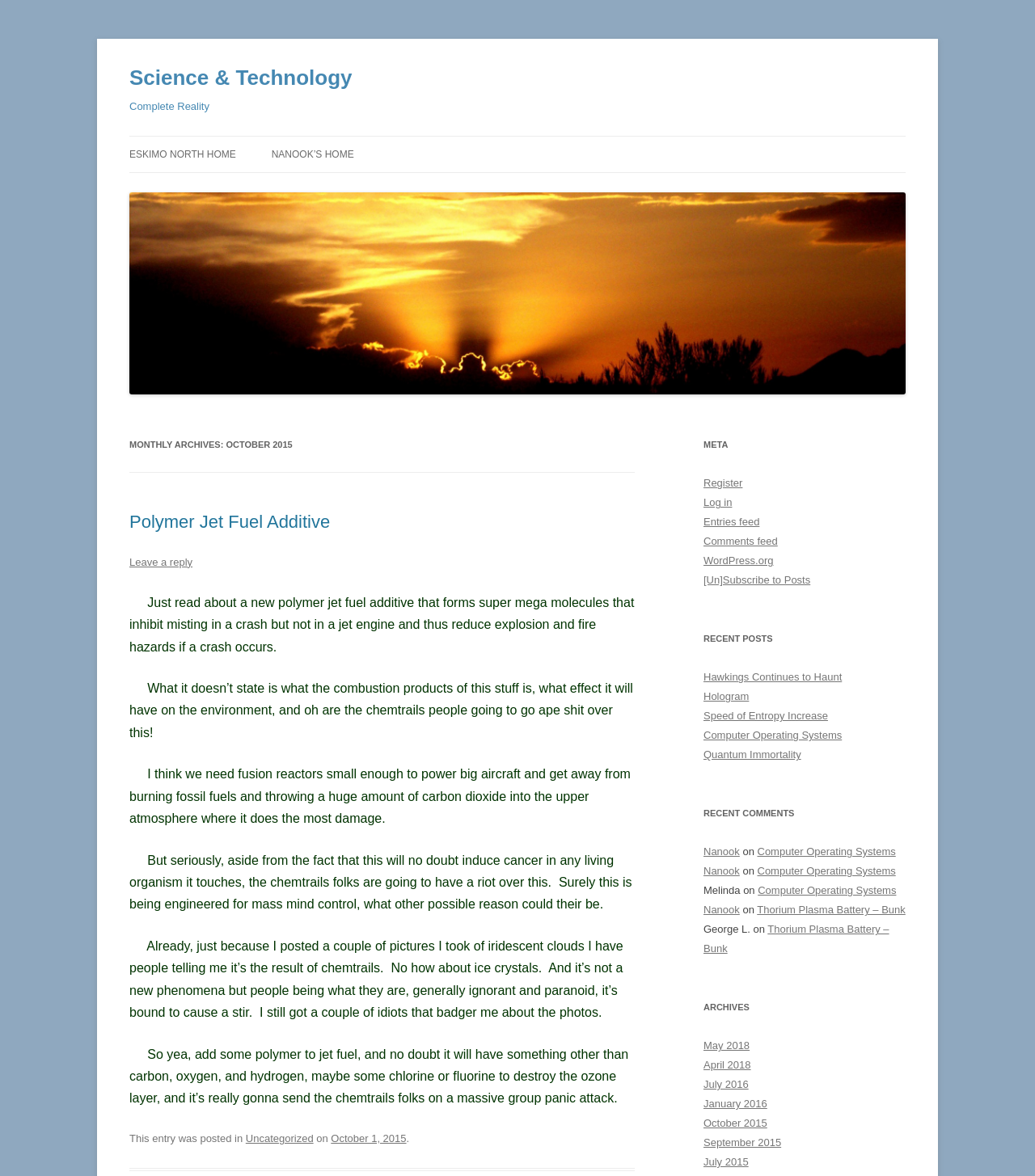Provide a brief response using a word or short phrase to this question:
How many recent posts are listed?

5